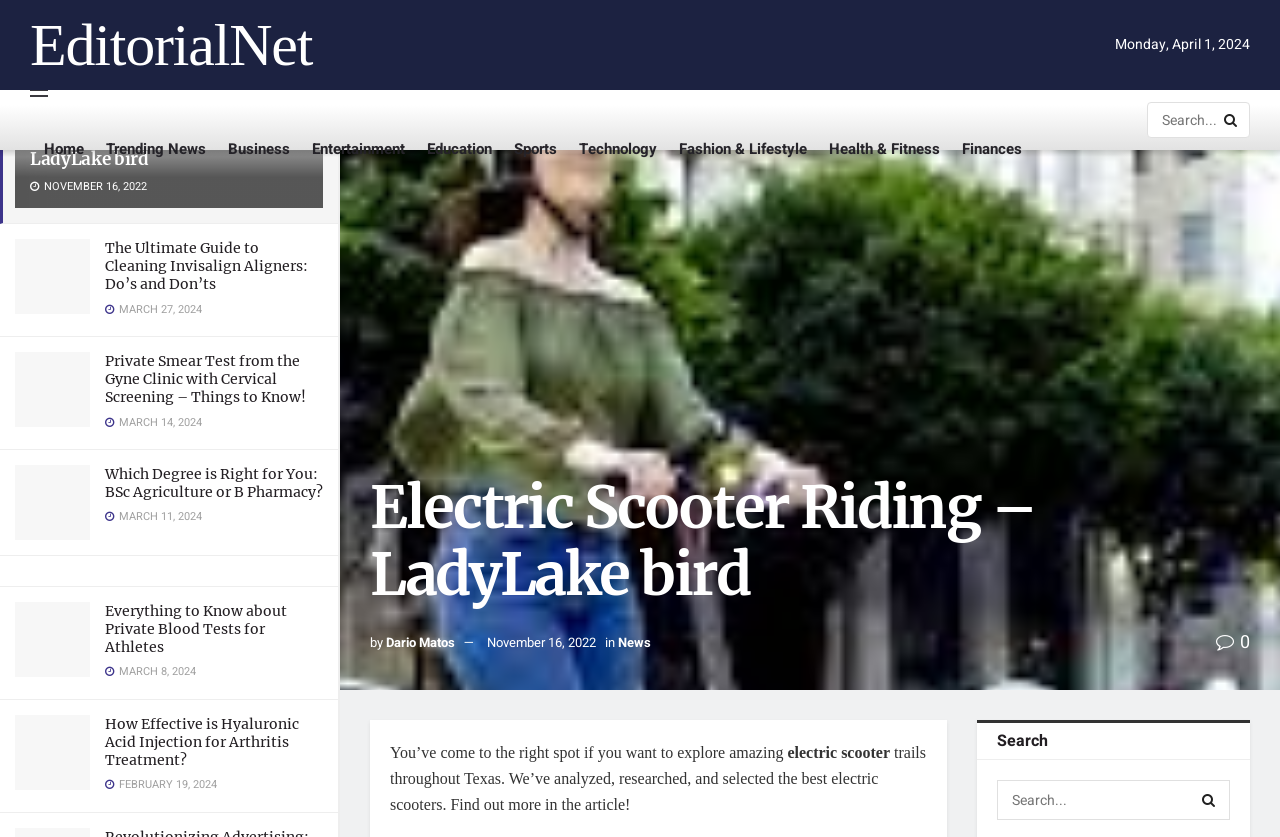What is the author of the article 'Electric Scooter Riding – LadyLake bird'?
Based on the image, provide a one-word or brief-phrase response.

Dario Matos